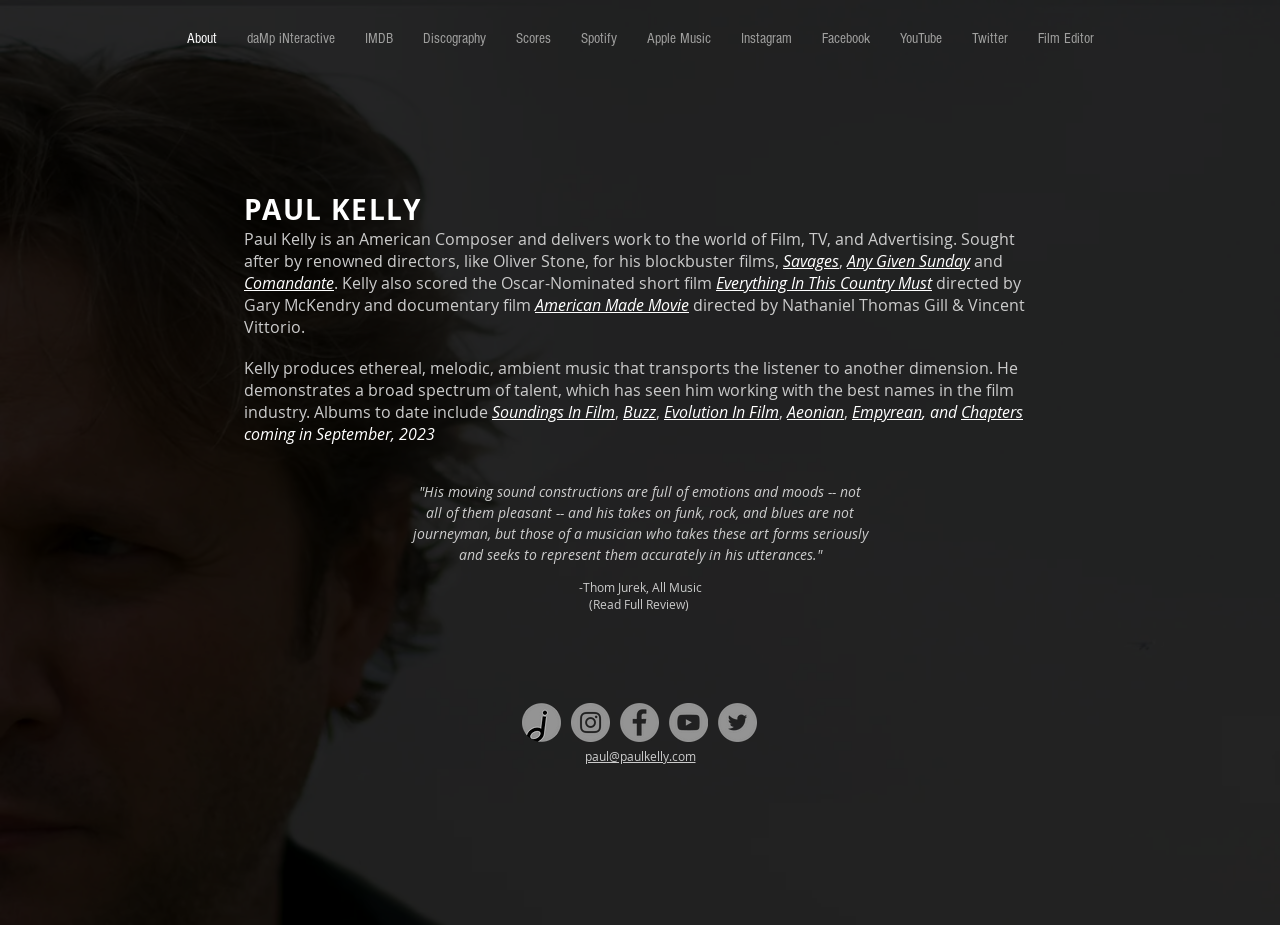Provide a brief response in the form of a single word or phrase:
What is Paul Kelly's profession?

Film Composer